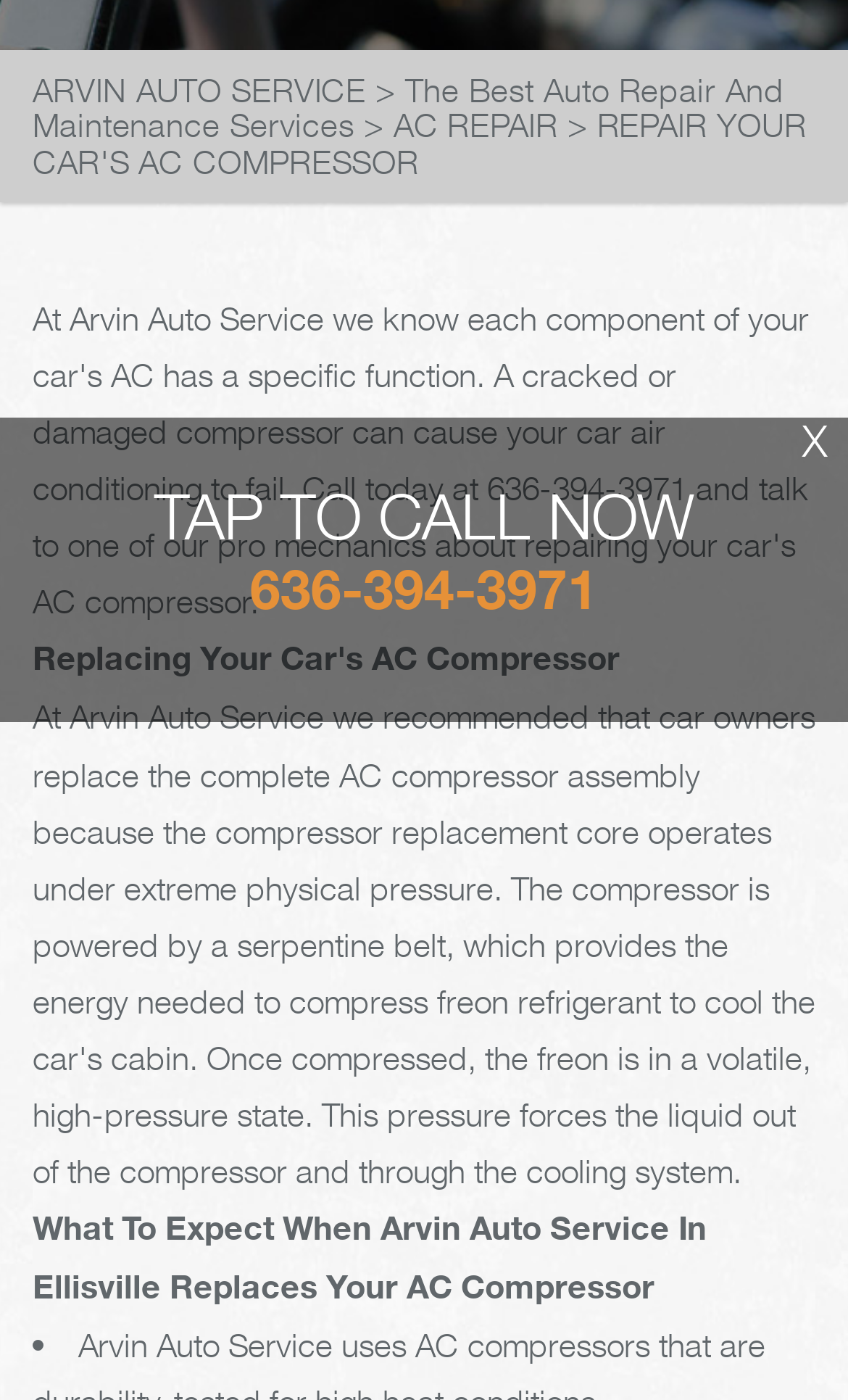Extract the bounding box coordinates for the HTML element that matches this description: "American Programmers Independent, LLC.". The coordinates should be four float numbers between 0 and 1, i.e., [left, top, right, bottom].

None